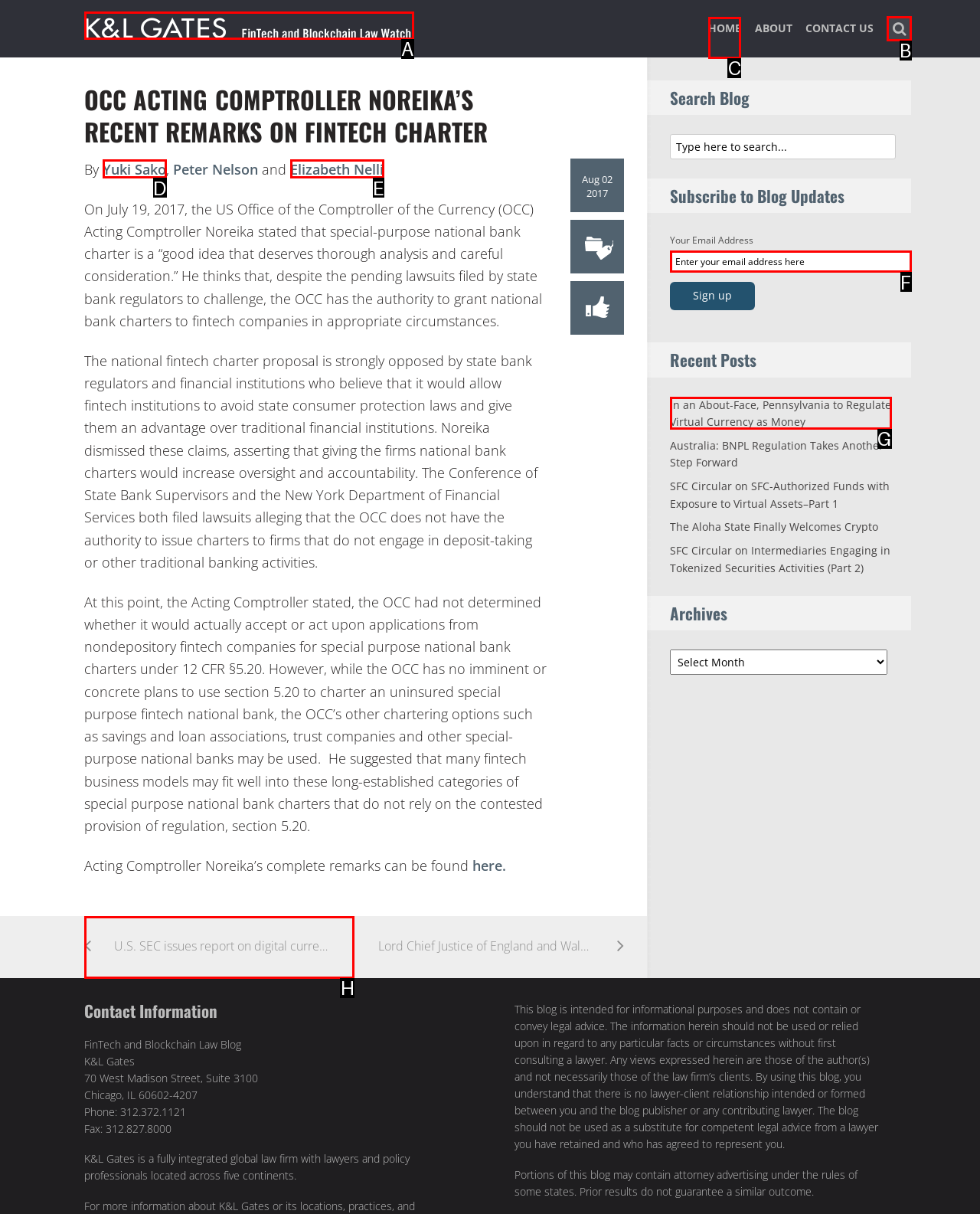Pick the right letter to click to achieve the task: Go to the home page
Answer with the letter of the correct option directly.

C